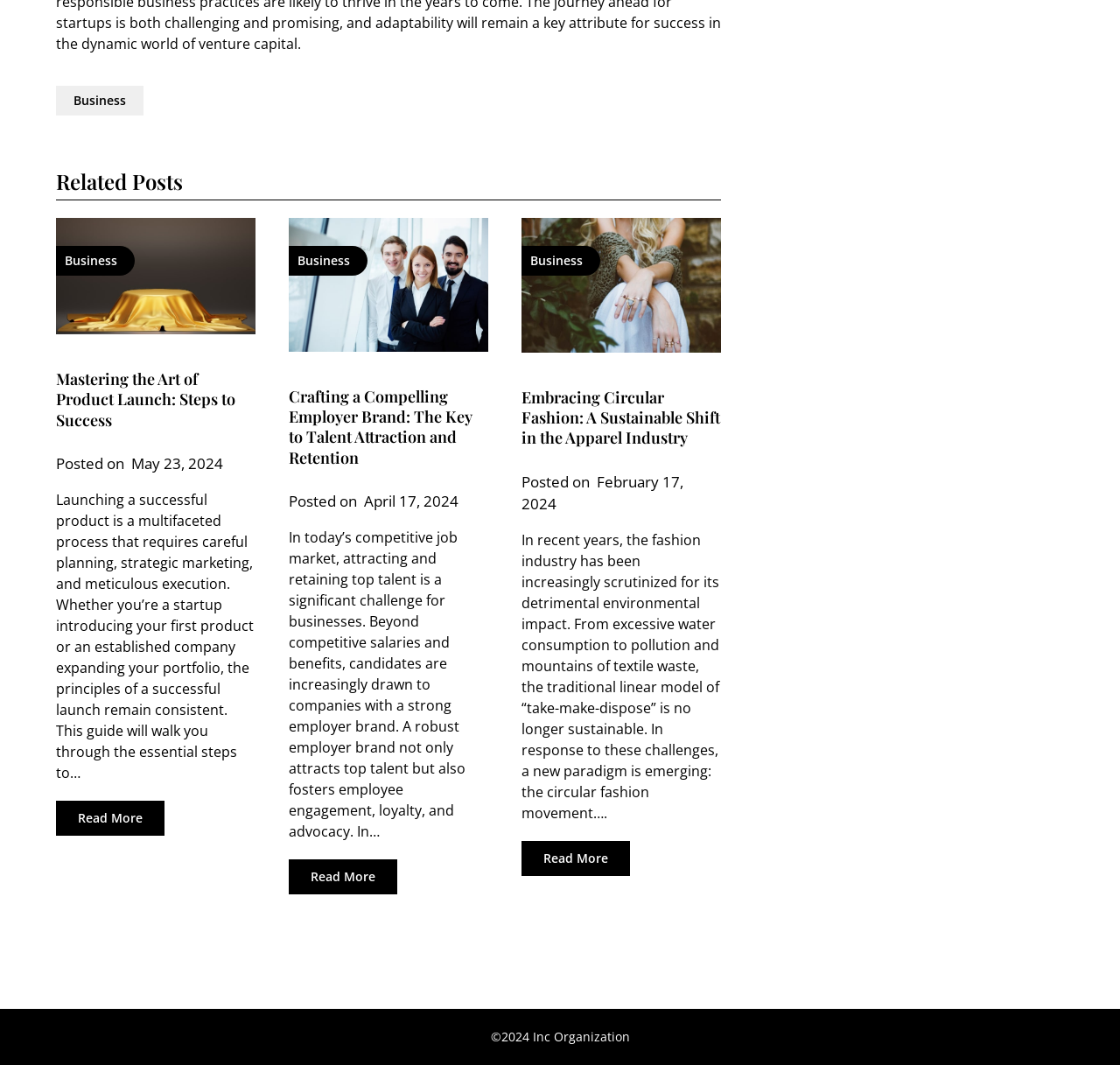Answer this question in one word or a short phrase: How many articles are listed on the webpage?

3